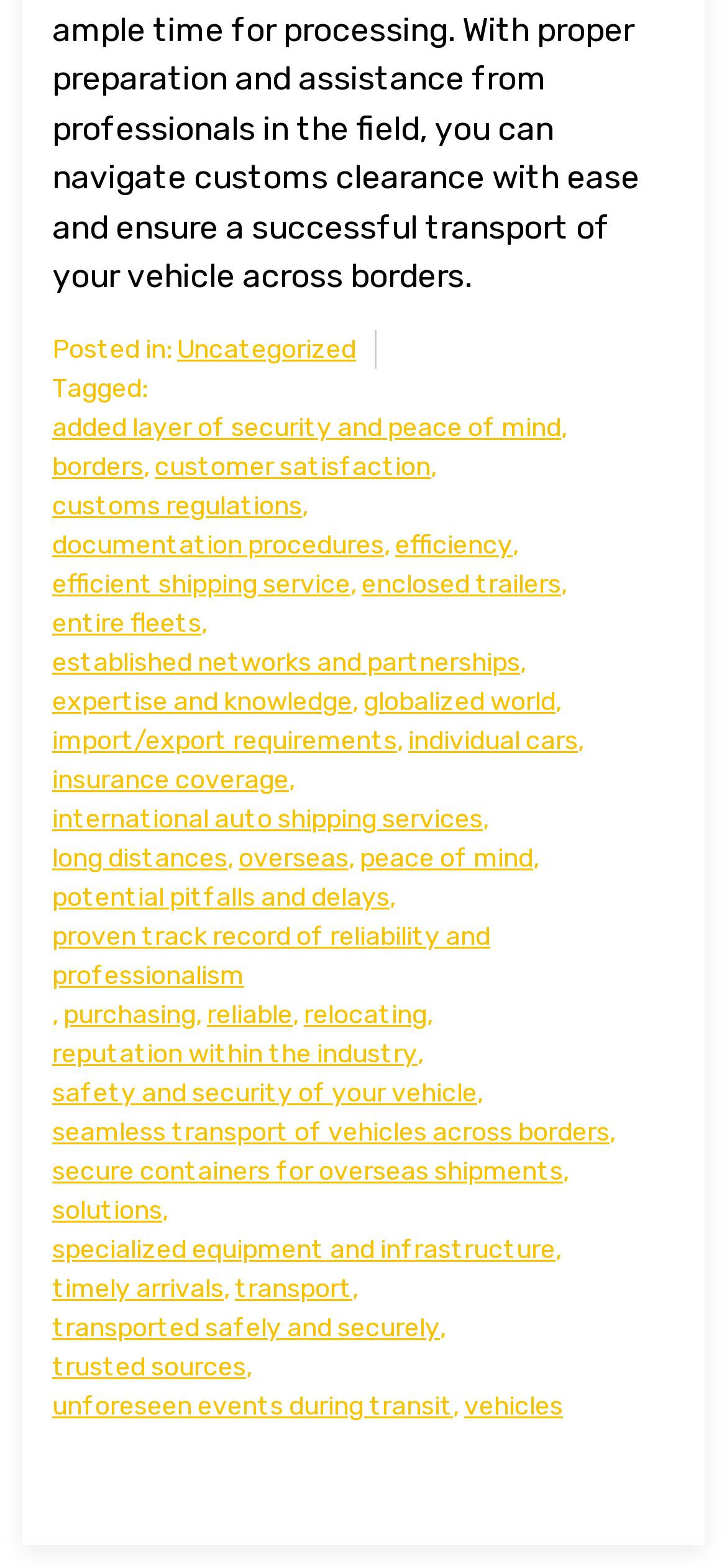Find the bounding box coordinates of the area that needs to be clicked in order to achieve the following instruction: "View 'added layer of security and peace of mind'". The coordinates should be specified as four float numbers between 0 and 1, i.e., [left, top, right, bottom].

[0.072, 0.261, 0.772, 0.286]